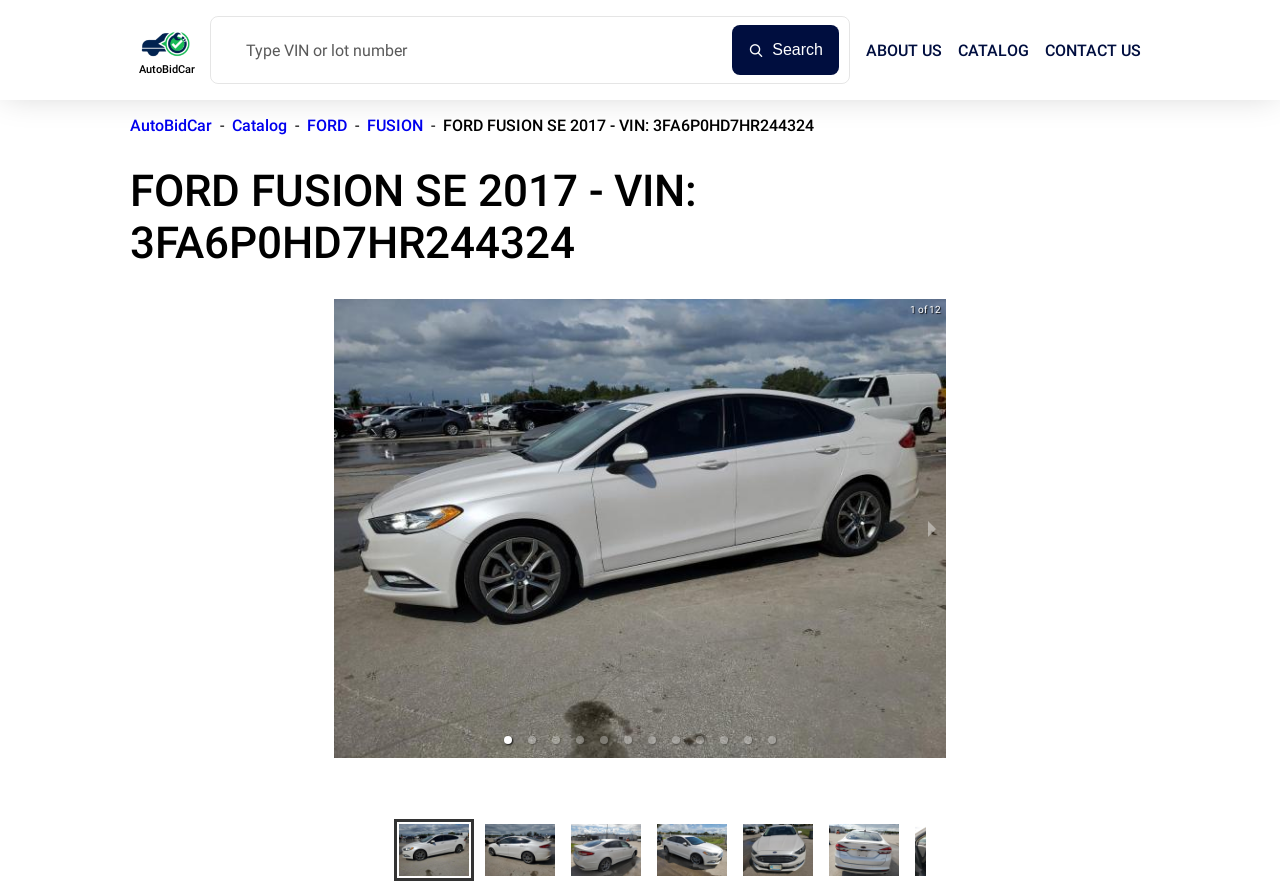Generate the main heading text from the webpage.

FORD FUSION SE 2017 - VIN: 3FA6P0HD7HR244324